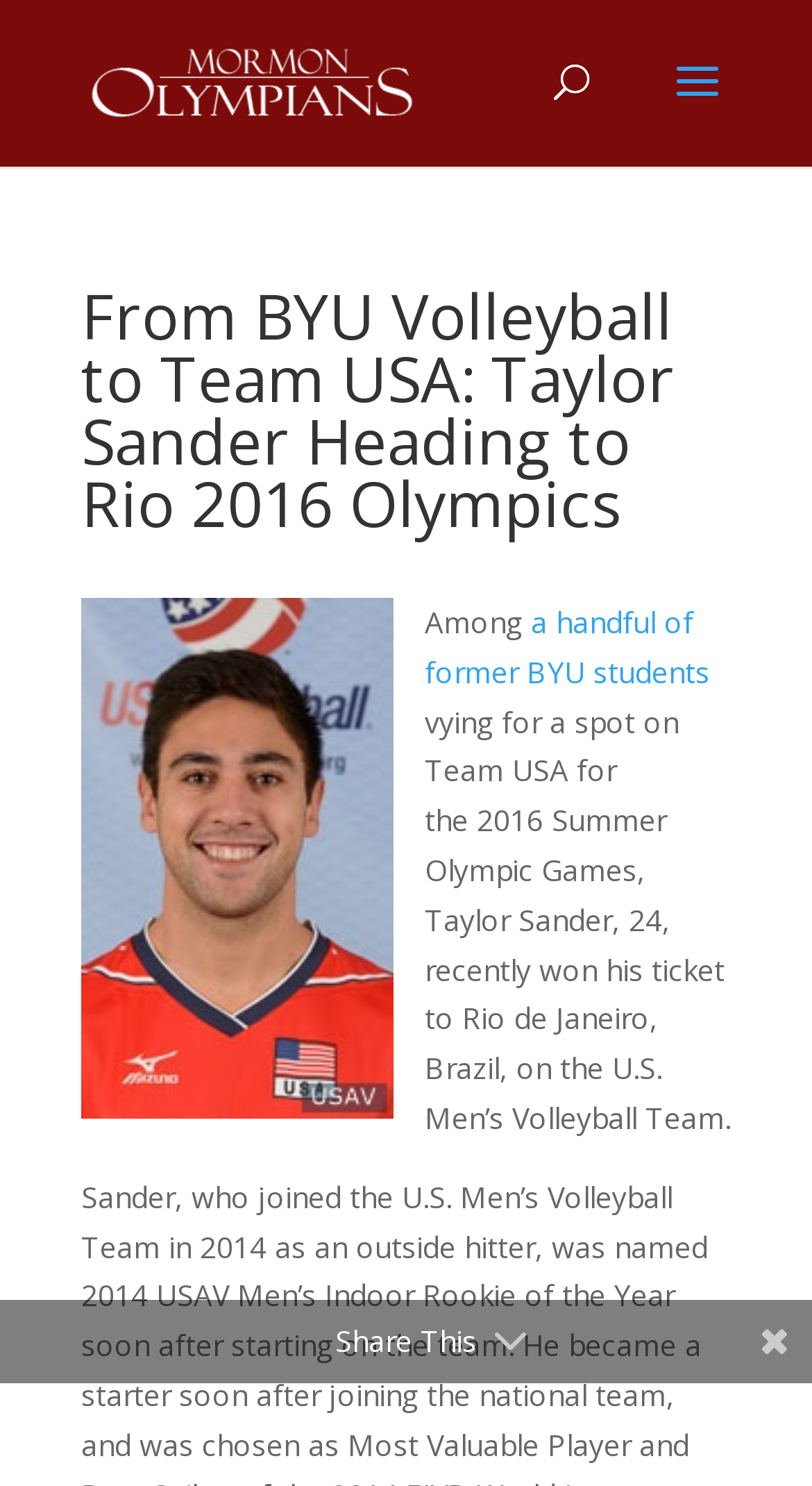Generate the text content of the main heading of the webpage.

From BYU Volleyball to Team USA: Taylor Sander Heading to Rio 2016 Olympics